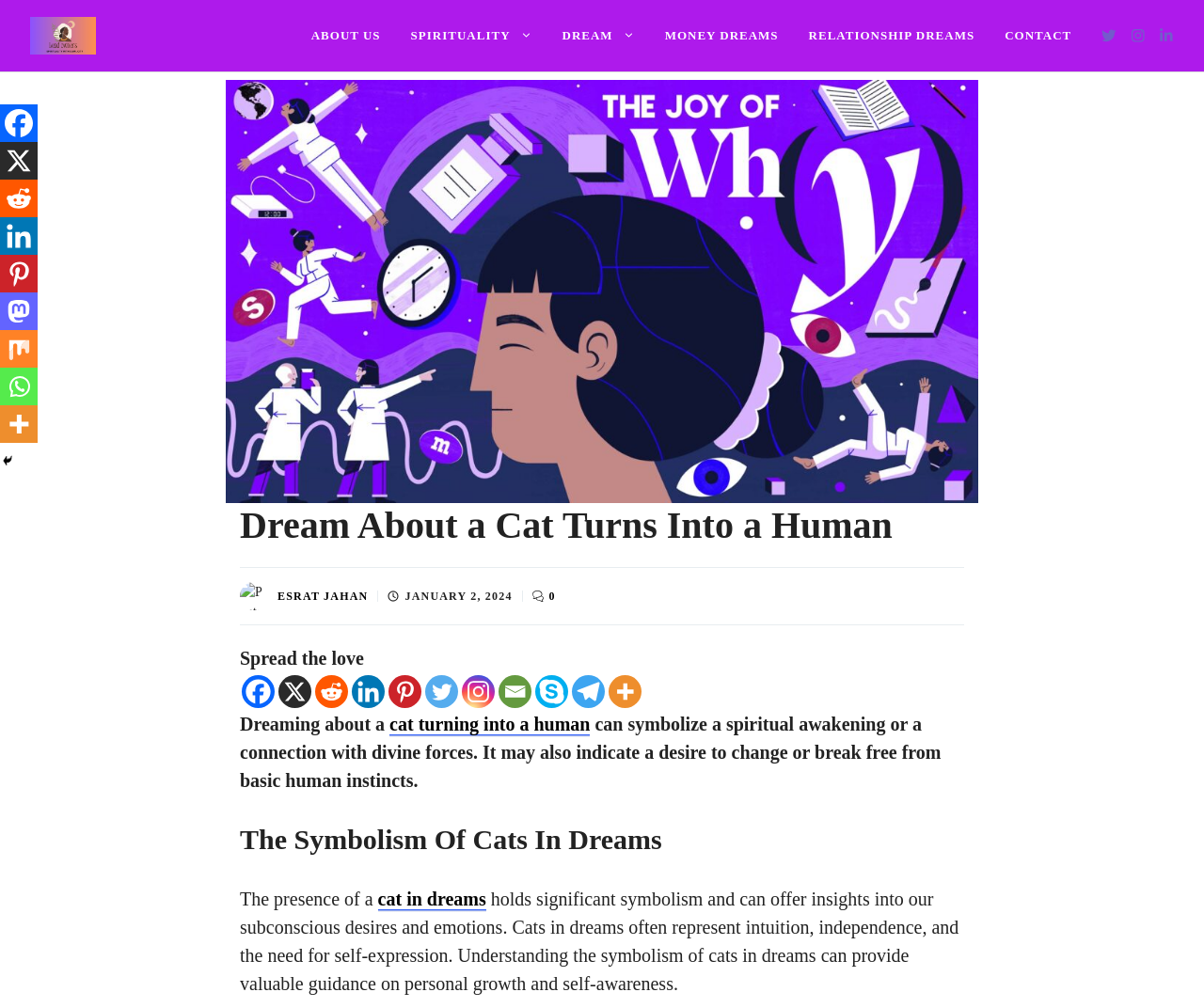Identify the bounding box for the UI element described as: "cat in dreams". The coordinates should be four float numbers between 0 and 1, i.e., [left, top, right, bottom].

[0.314, 0.882, 0.404, 0.906]